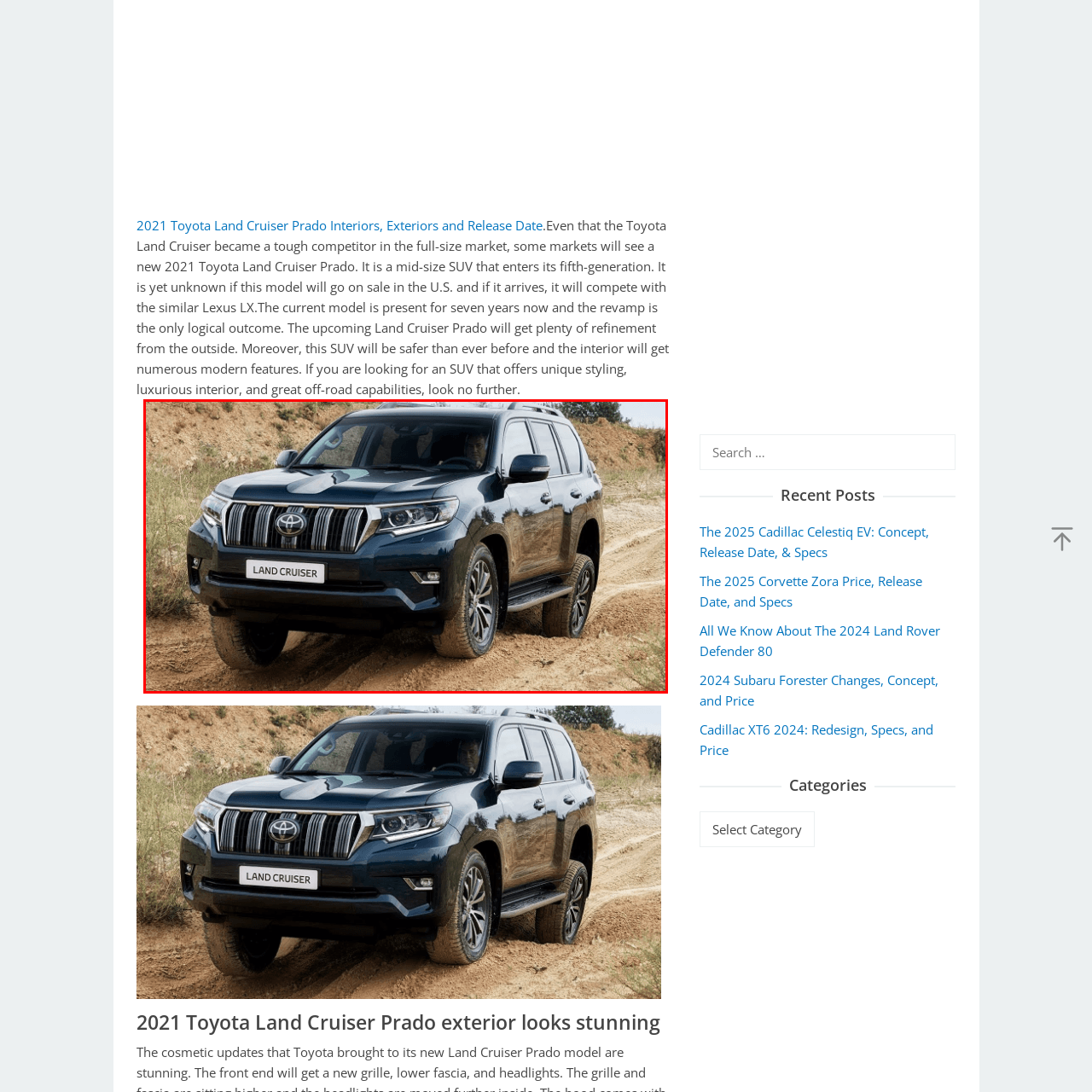View the image surrounded by the red border, What is the terrain the vehicle is navigating in the image?
 Answer using a single word or phrase.

Rugged terrain